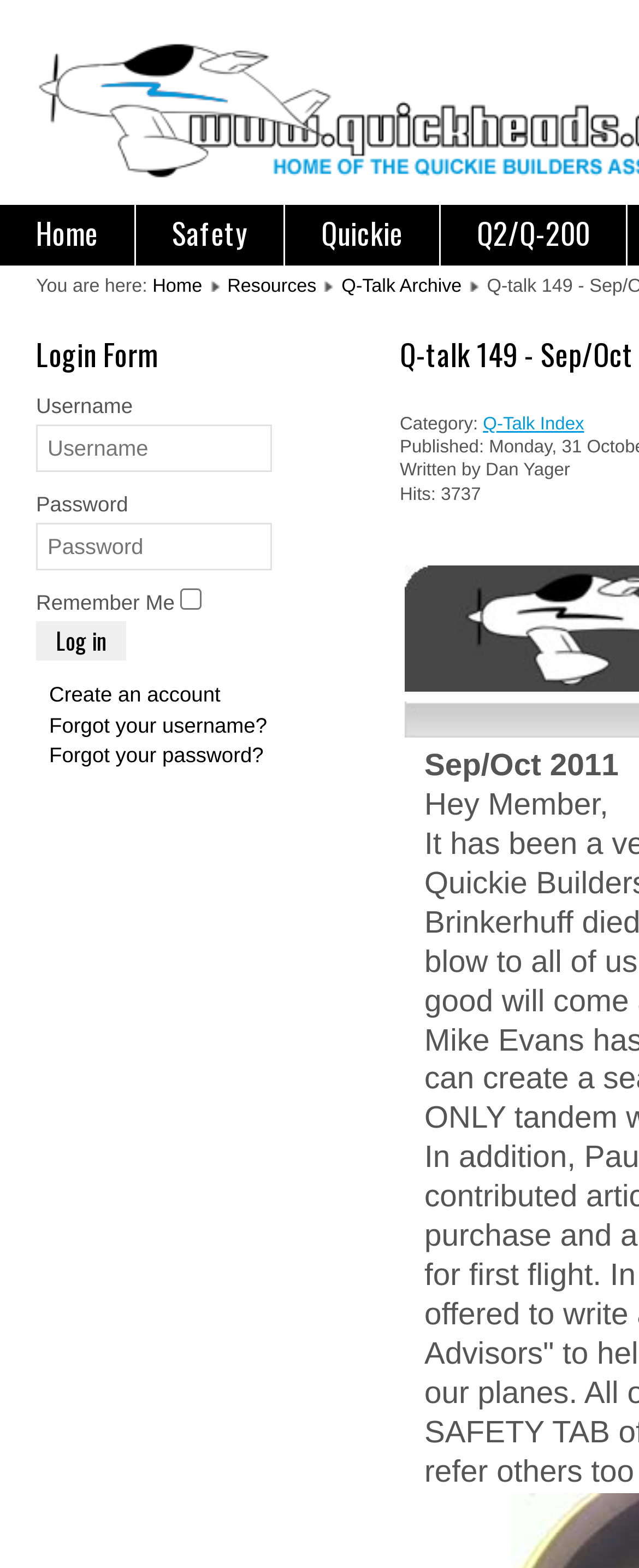What is the label of the first textbox in the login form?
Using the information from the image, give a concise answer in one word or a short phrase.

Username